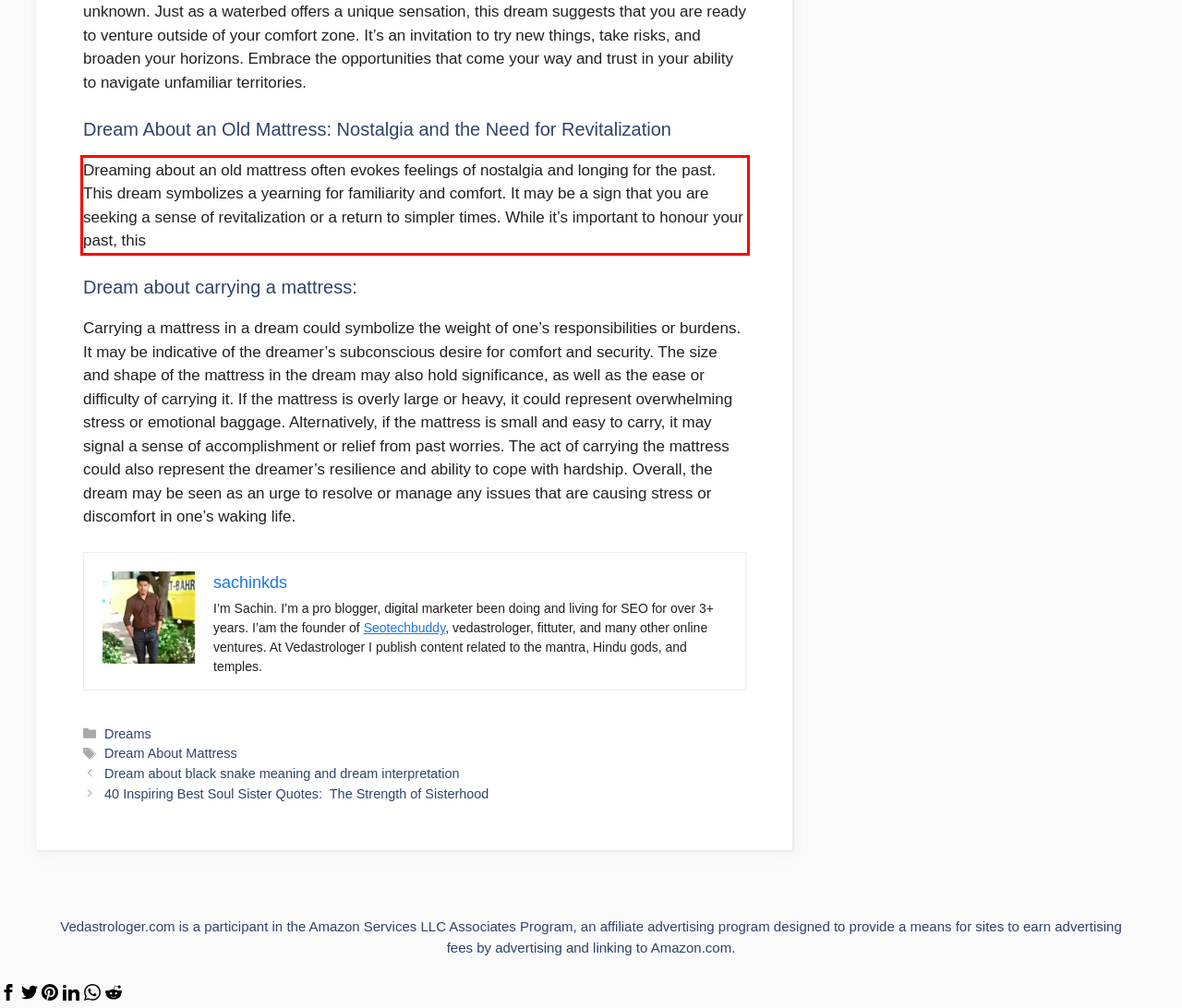Please identify and extract the text from the UI element that is surrounded by a red bounding box in the provided webpage screenshot.

Dreaming about an old mattress often evokes feelings of nostalgia and longing for the past. This dream symbolizes a yearning for familiarity and comfort. It may be a sign that you are seeking a sense of revitalization or a return to simpler times. While it’s important to honour your past, this